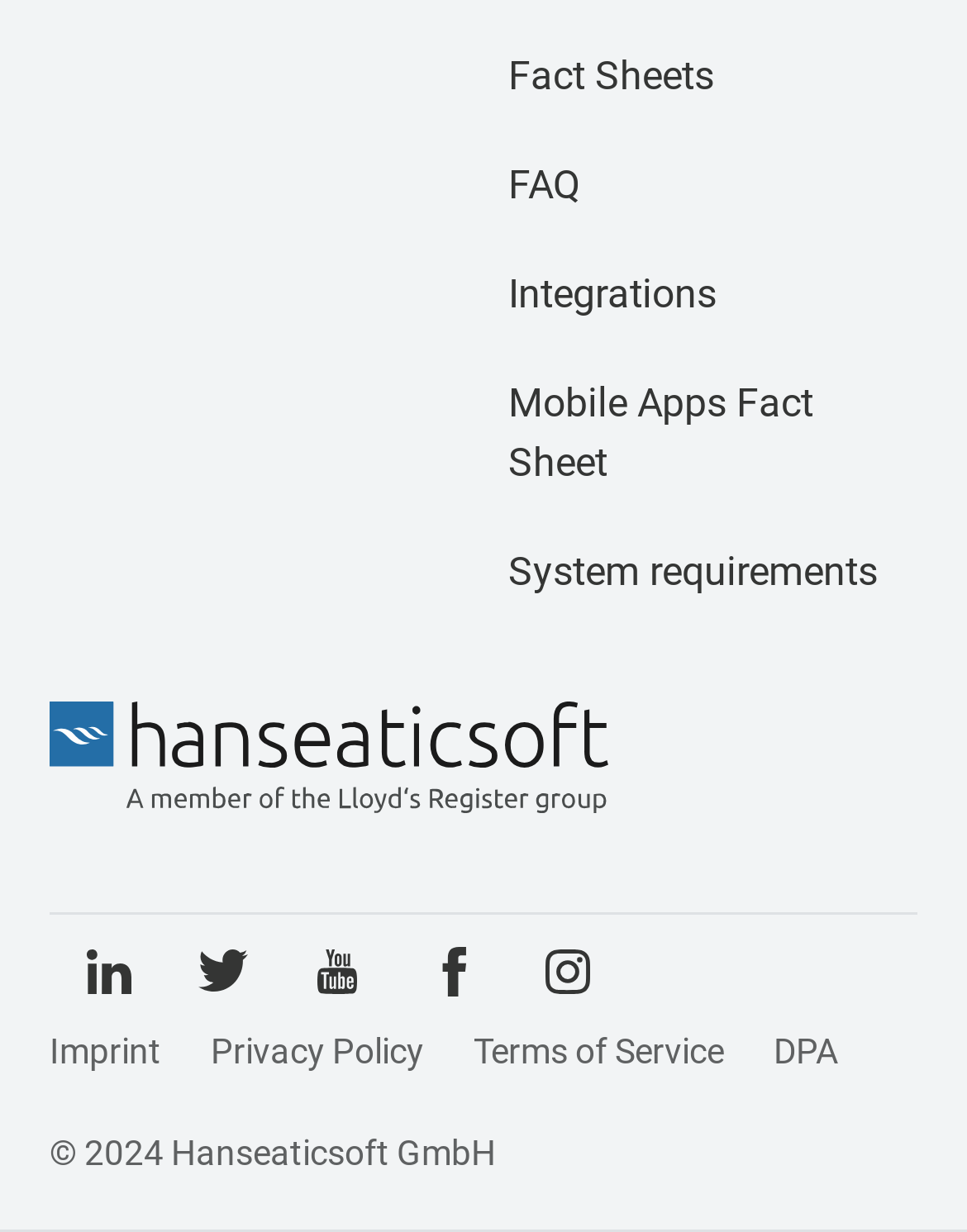Predict the bounding box coordinates of the area that should be clicked to accomplish the following instruction: "View terms of service". The bounding box coordinates should consist of four float numbers between 0 and 1, i.e., [left, top, right, bottom].

[0.49, 0.837, 0.749, 0.869]